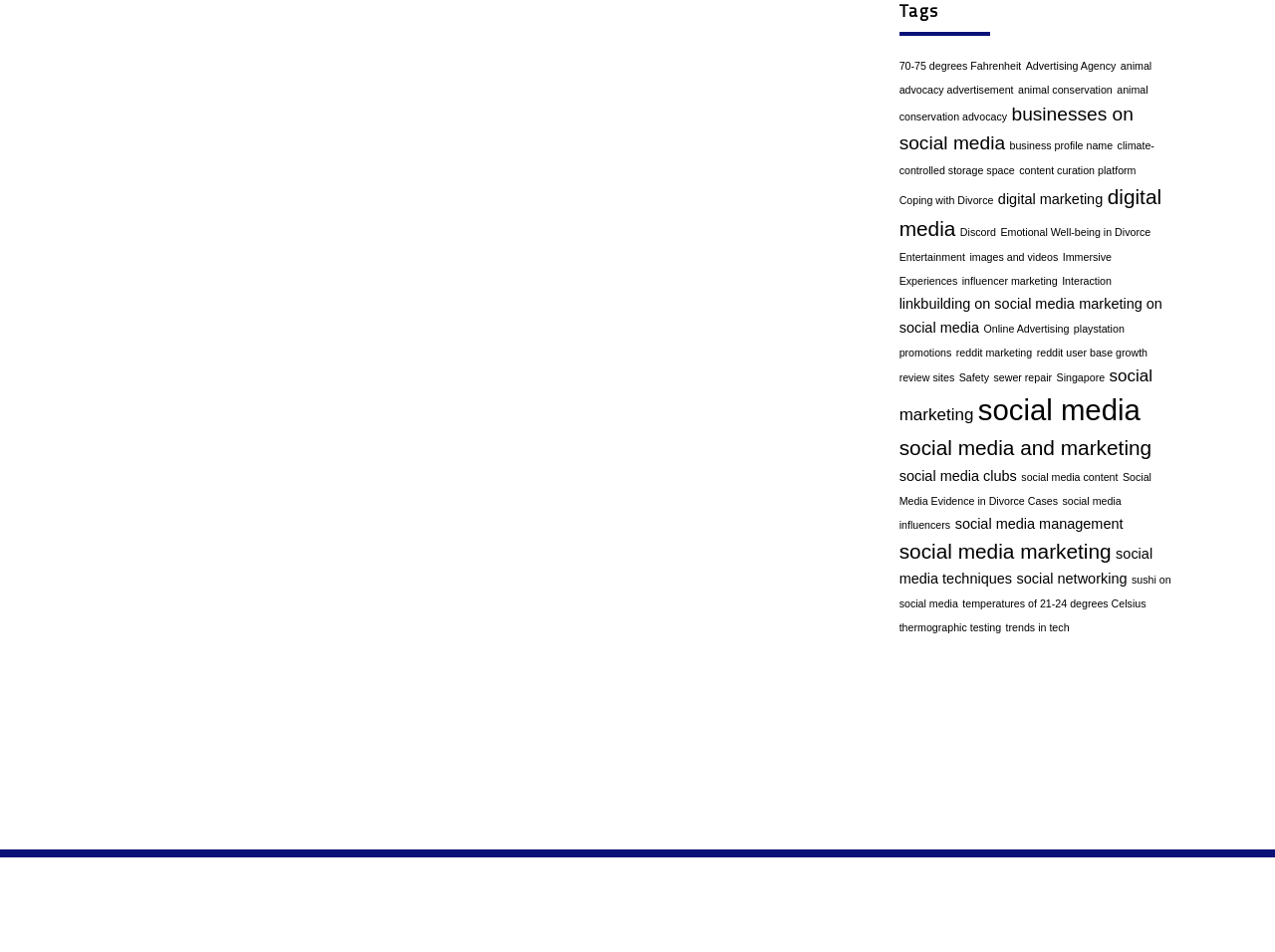Provide the bounding box coordinates of the section that needs to be clicked to accomplish the following instruction: "Search for news."

None